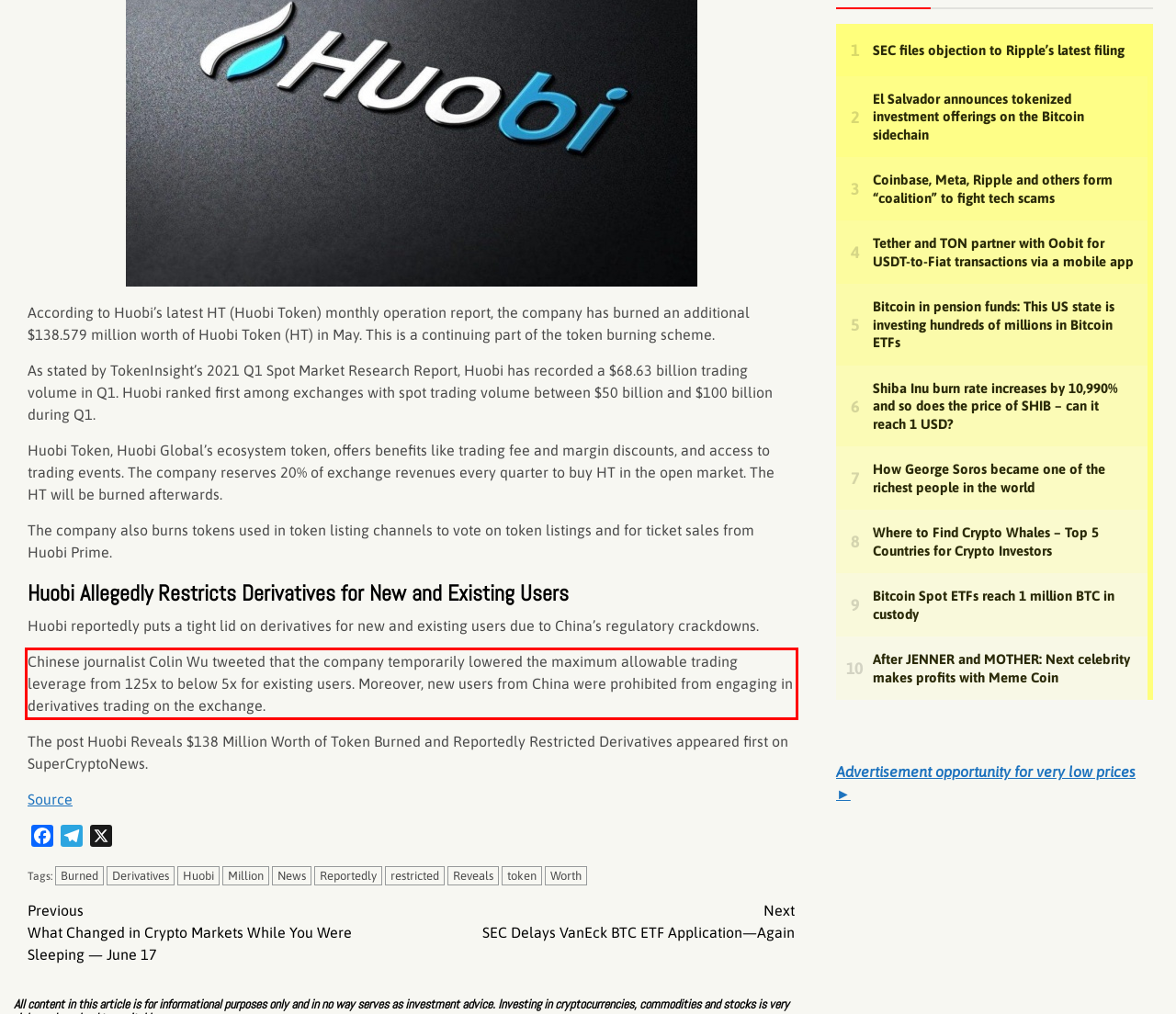Extract and provide the text found inside the red rectangle in the screenshot of the webpage.

Chinese journalist Colin Wu tweeted that the company temporarily lowered the maximum allowable trading leverage from 125x to below 5x for existing users. Moreover, new users from China were prohibited from engaging in derivatives trading on the exchange.